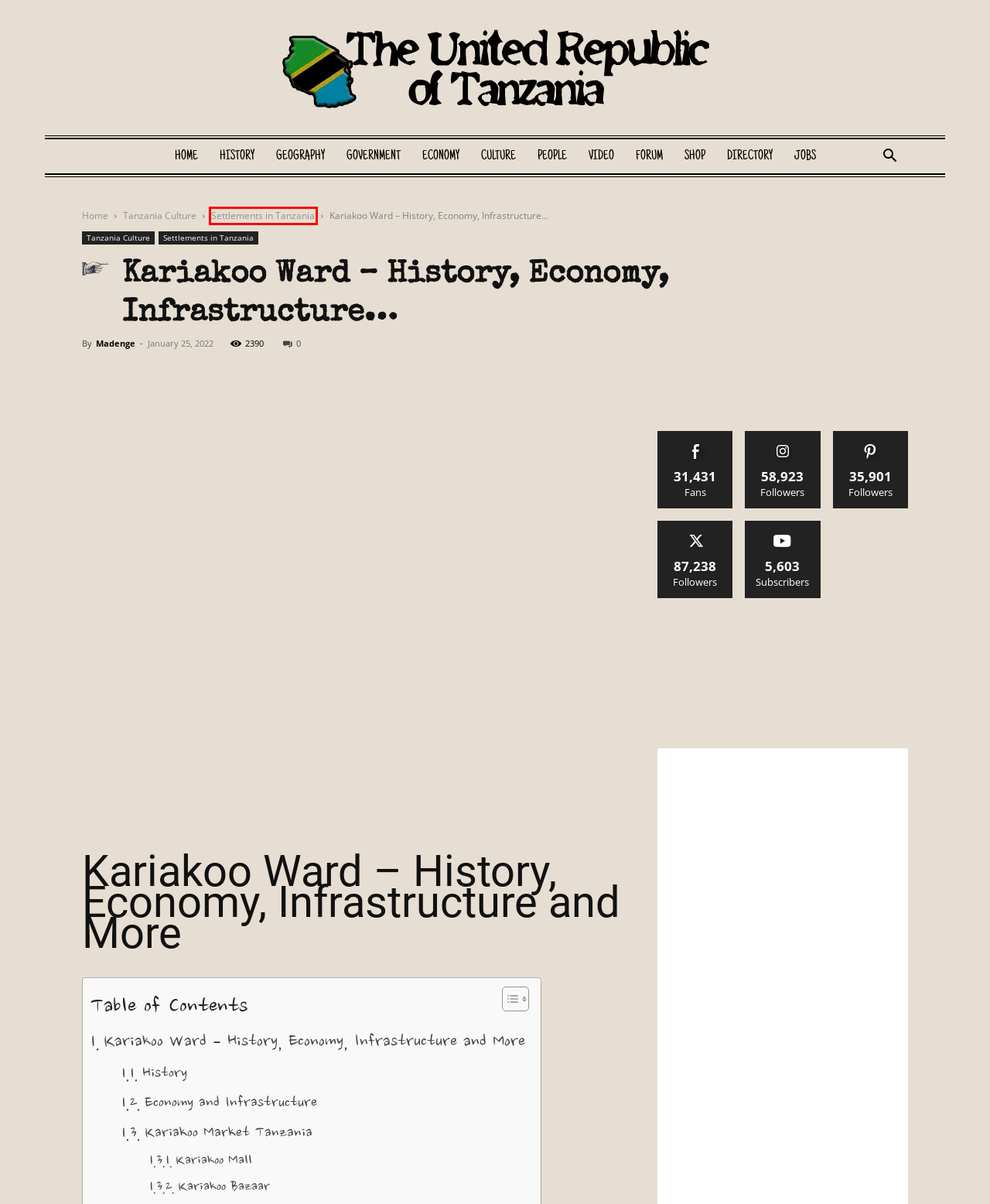Assess the screenshot of a webpage with a red bounding box and determine which webpage description most accurately matches the new page after clicking the element within the red box. Here are the options:
A. Madenge
B. Home - United Republic of Tanzania Directory
C. All You Need to Know About Tanzania - UnitedRepublicofTanzania.com
D. History of Tanzania - UnitedRepublicofTanzania.com
E. Settlements in Tanzania - UnitedRepublicofTanzania.com
F. Government of Tanzania and the Society (Community) - UnitedRepublicofTanzania.com
G. Mega Shop - United Republic of Tanzania Shop
H. The People of Tanzania - UnitedRepublicofTanzania.com

E